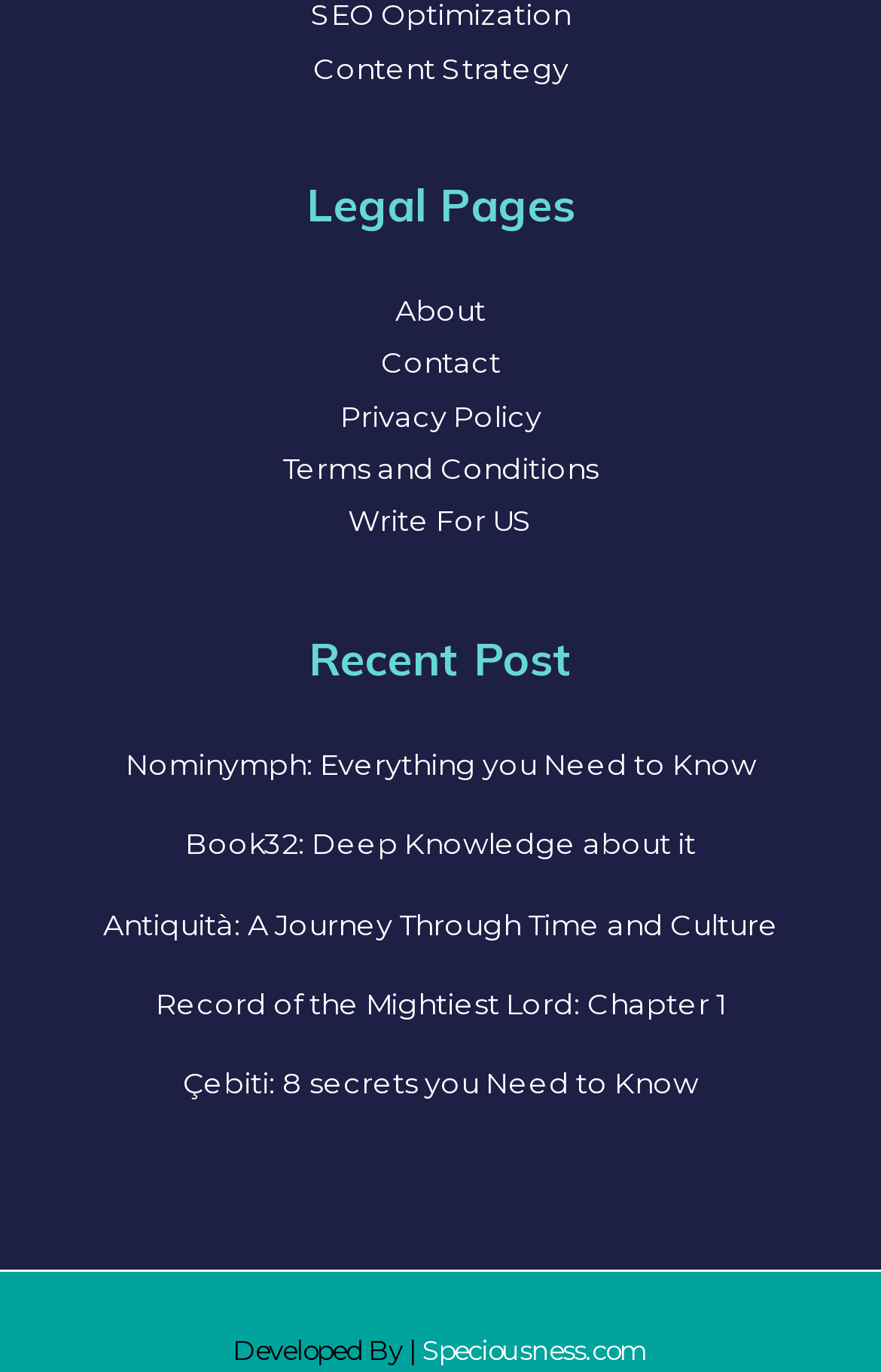Answer succinctly with a single word or phrase:
How many footer widgets are there?

2